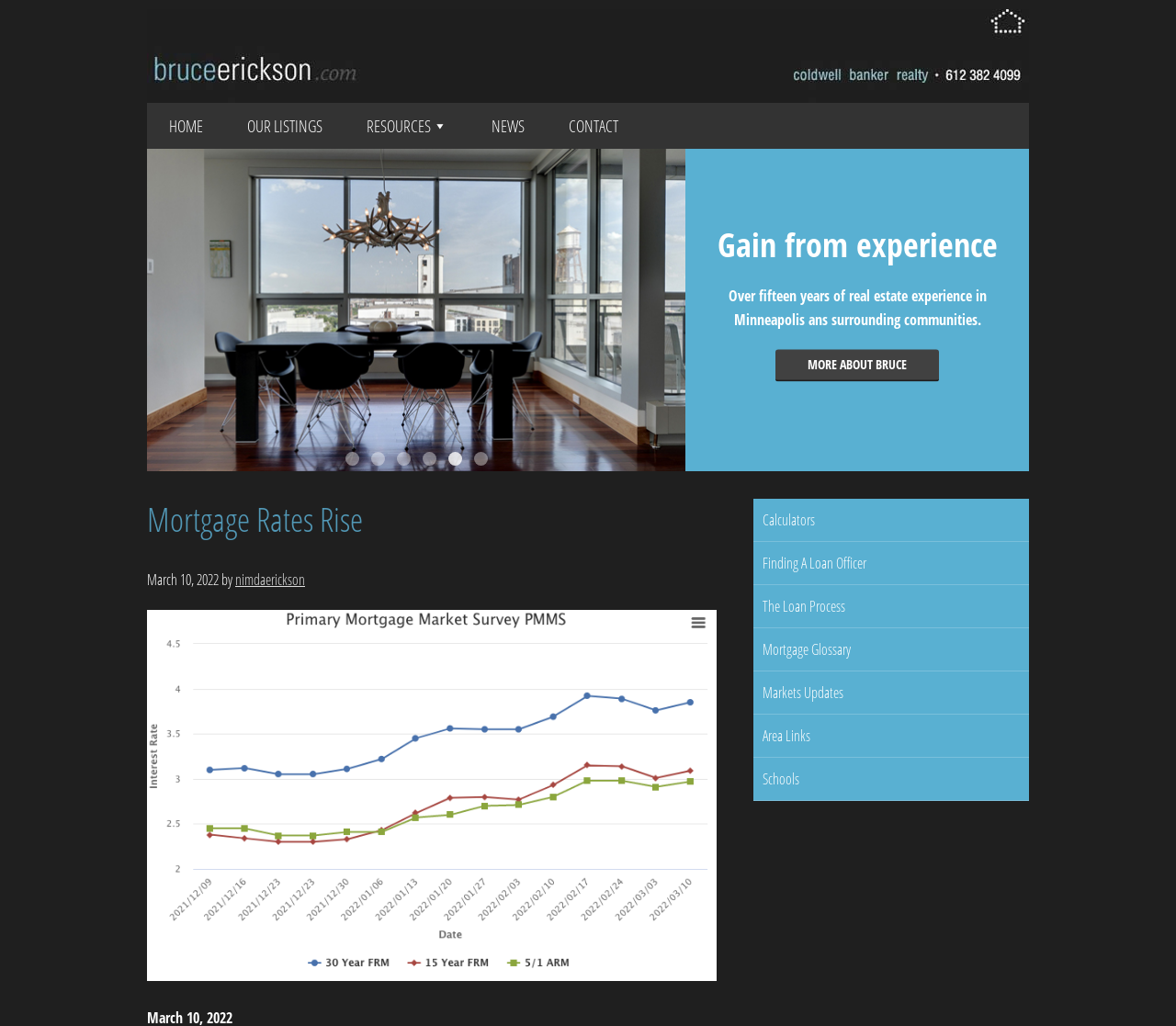Answer the question using only one word or a concise phrase: What is the topic of the article?

Mortgage Rates Rise